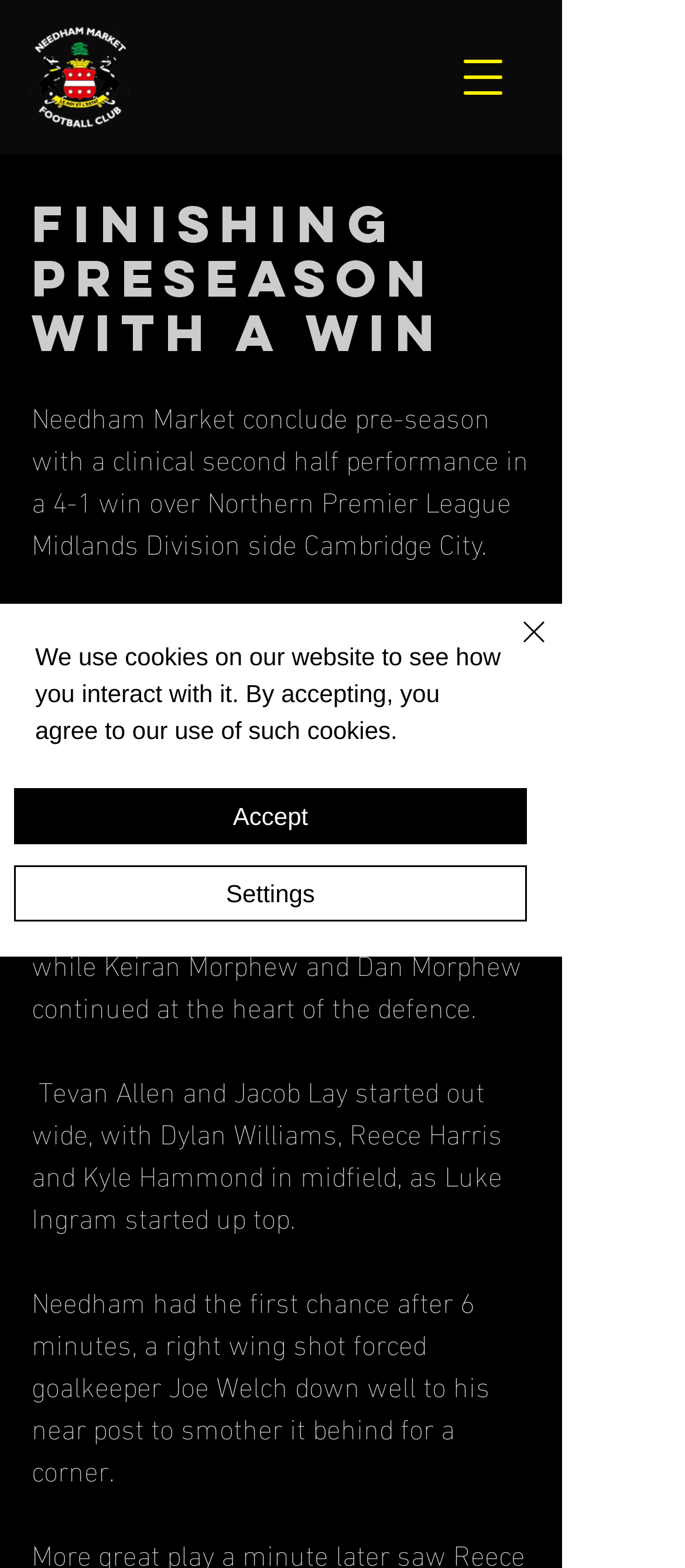Based on the element description Settings, identify the bounding box of the UI element in the given webpage screenshot. The coordinates should be in the format (top-left x, top-left y, bottom-right x, bottom-right y) and must be between 0 and 1.

[0.021, 0.552, 0.769, 0.588]